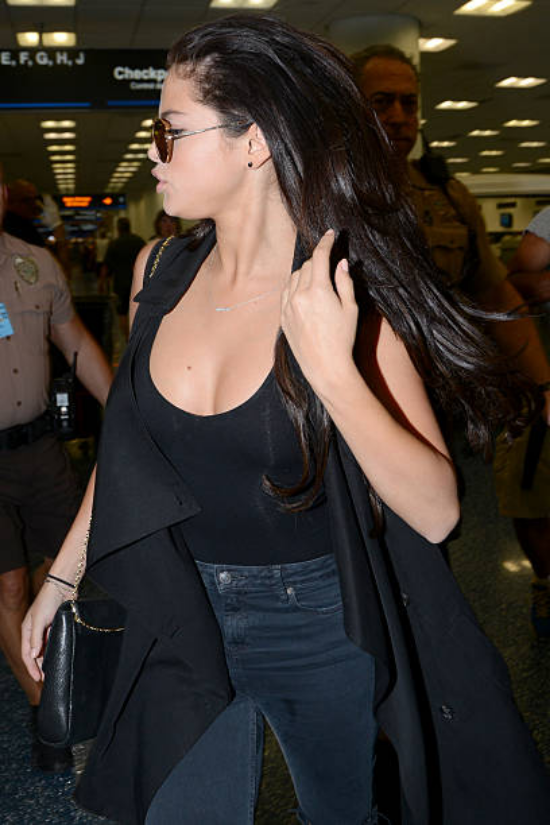Respond to the question below with a single word or phrase:
What is the color of Selena Gomez's hair?

Long, flowing